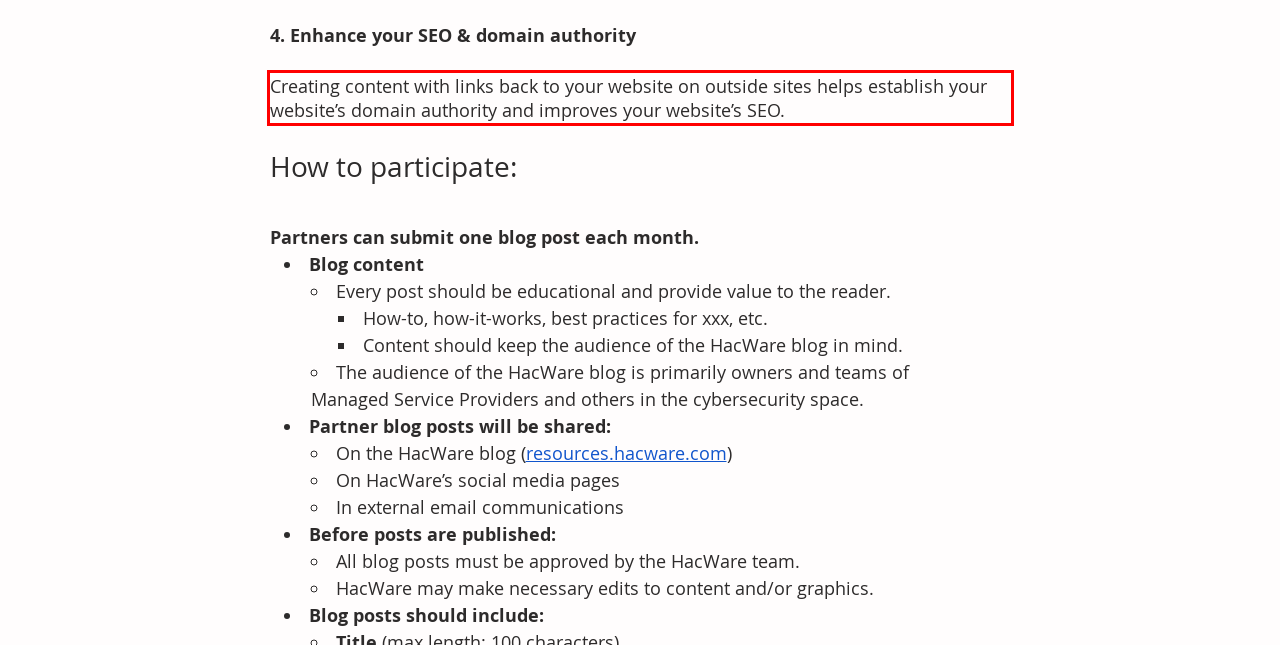There is a screenshot of a webpage with a red bounding box around a UI element. Please use OCR to extract the text within the red bounding box.

Creating content with links back to your website on outside sites helps establish your website’s domain authority and improves your website’s SEO.